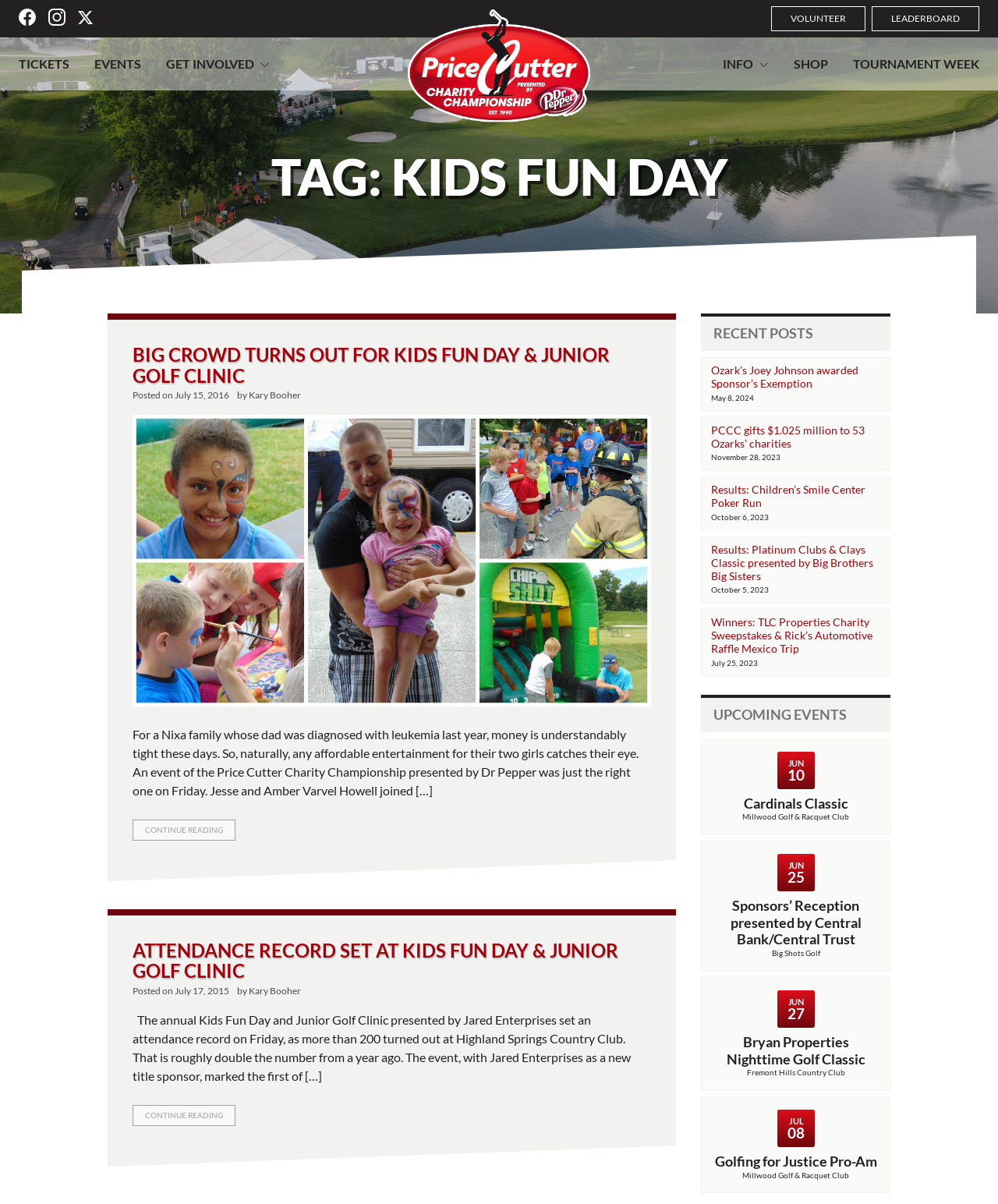Could you specify the bounding box coordinates for the clickable section to complete the following instruction: "Read the article about BIG CROWD TURNS OUT FOR KIDS FUN DAY & JUNIOR GOLF CLINIC"?

[0.133, 0.287, 0.652, 0.321]